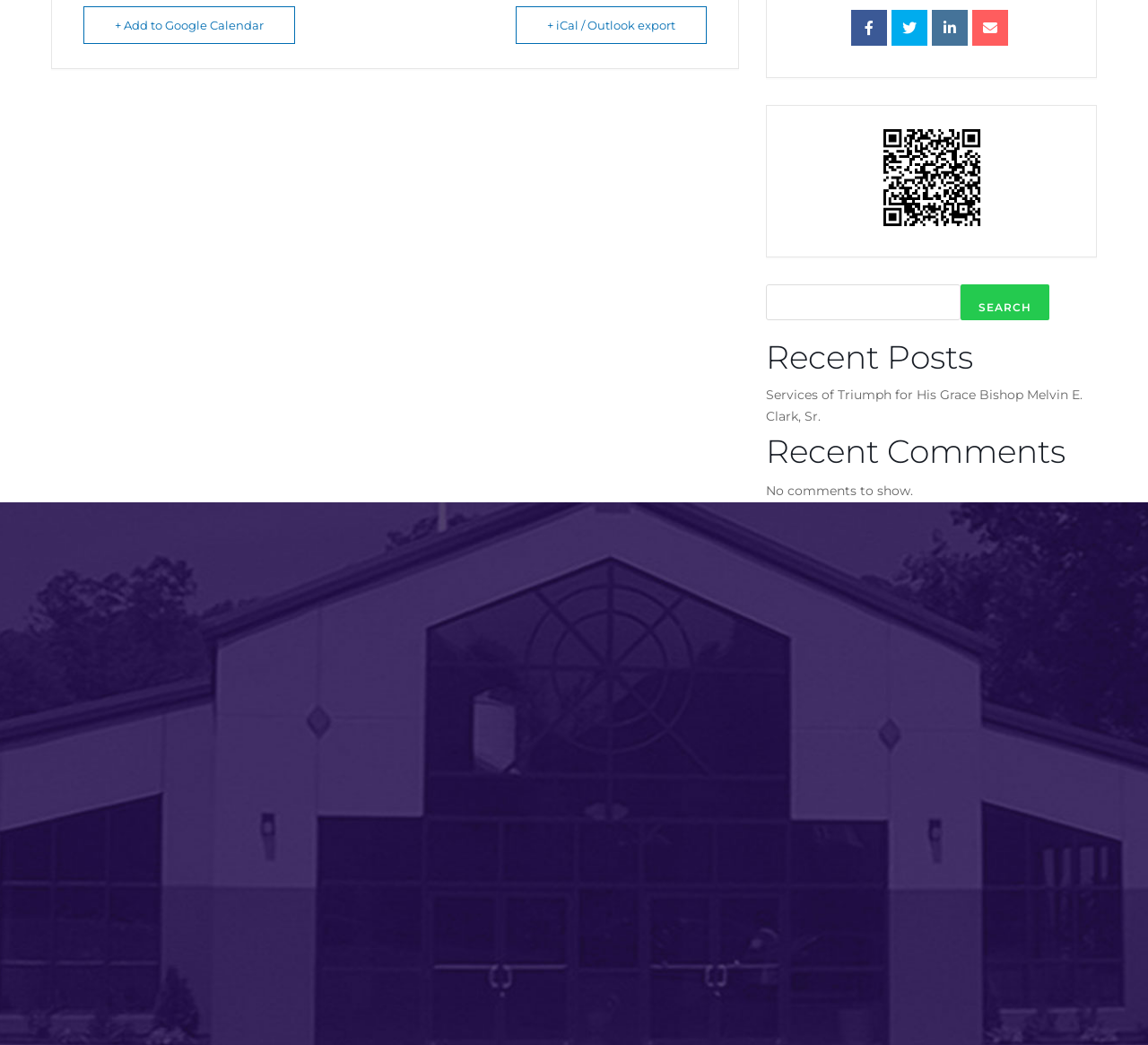Given the element description "+ Add to Google Calendar" in the screenshot, predict the bounding box coordinates of that UI element.

[0.073, 0.006, 0.257, 0.042]